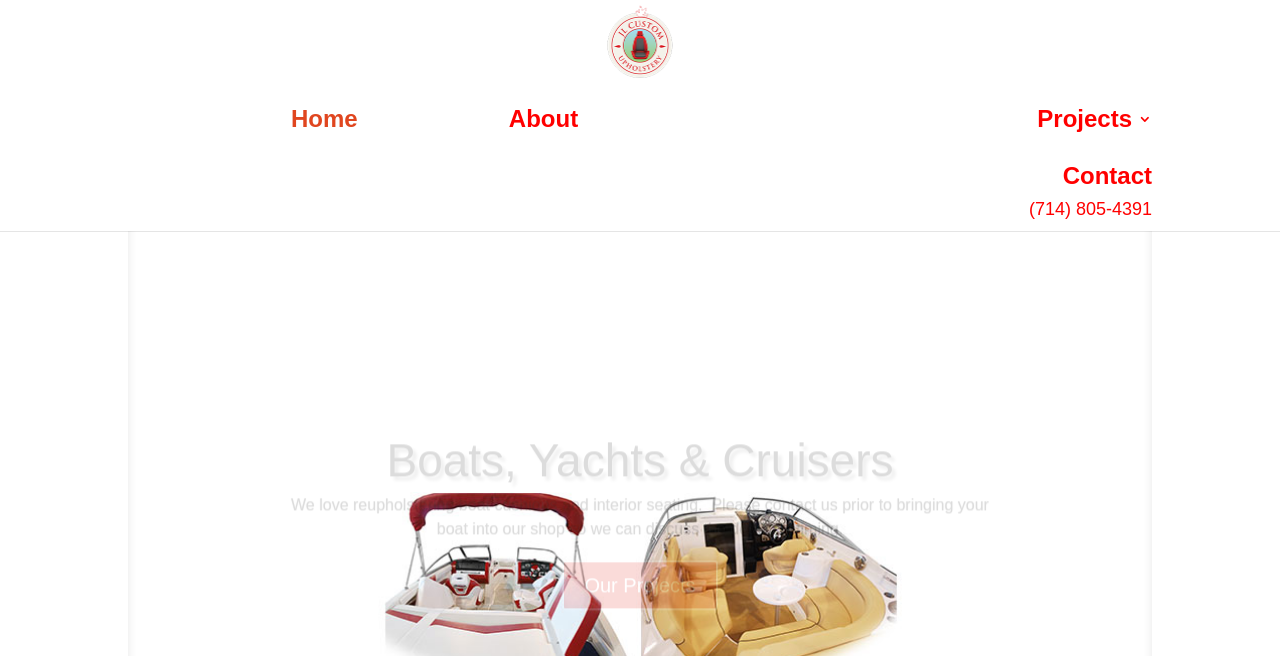Utilize the information from the image to answer the question in detail:
How many navigation links are in the top menu?

I counted the number of link elements in the top menu by looking at the elements with bounding box coordinates [0.227, 0.163, 0.279, 0.25], [0.398, 0.163, 0.452, 0.25], [0.81, 0.163, 0.9, 0.25], and [0.83, 0.25, 0.9, 0.337], which correspond to the links 'Home', 'Projects 3', 'About', and 'Contact' respectively.